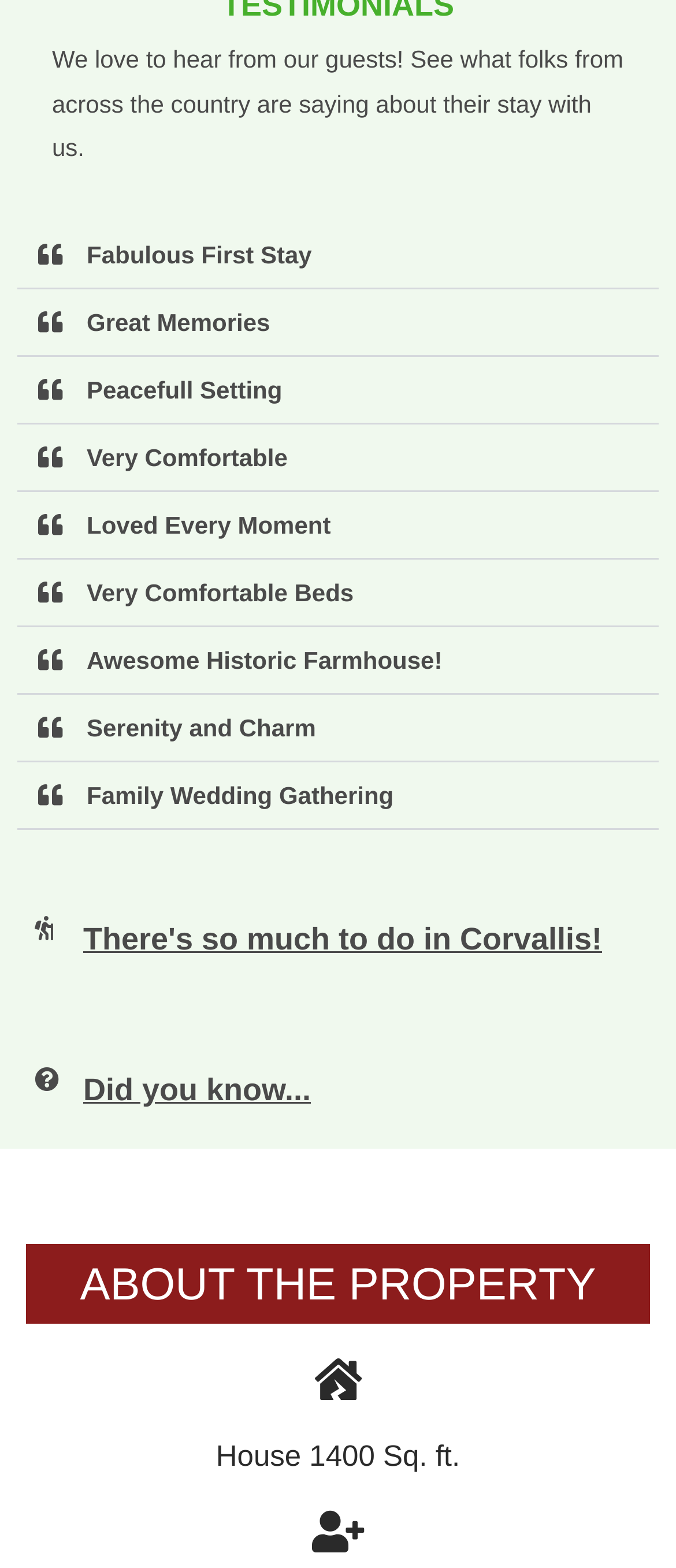Please specify the bounding box coordinates for the clickable region that will help you carry out the instruction: "Explore 'There's so much to do in Corvallis!' content".

[0.026, 0.574, 0.974, 0.625]